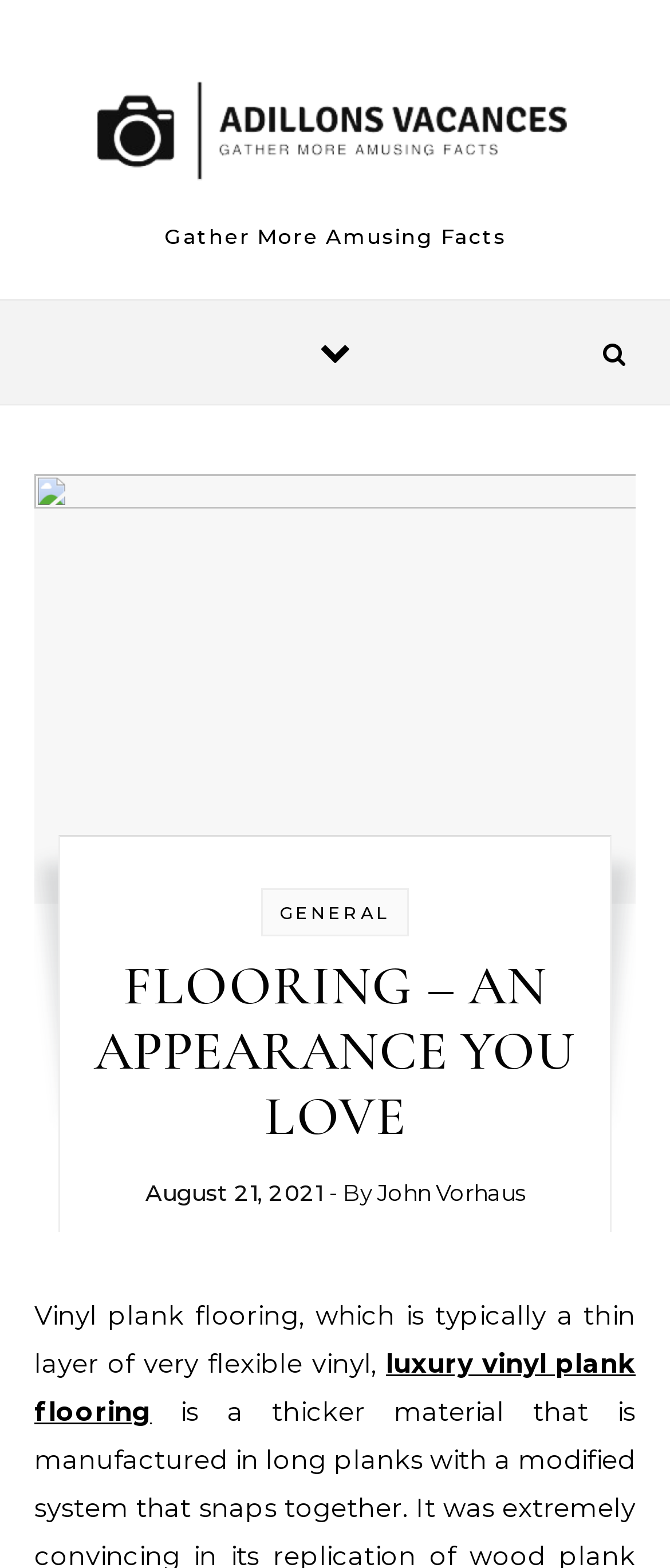Determine the bounding box for the HTML element described here: "General". The coordinates should be given as [left, top, right, bottom] with each number being a float between 0 and 1.

[0.418, 0.575, 0.582, 0.589]